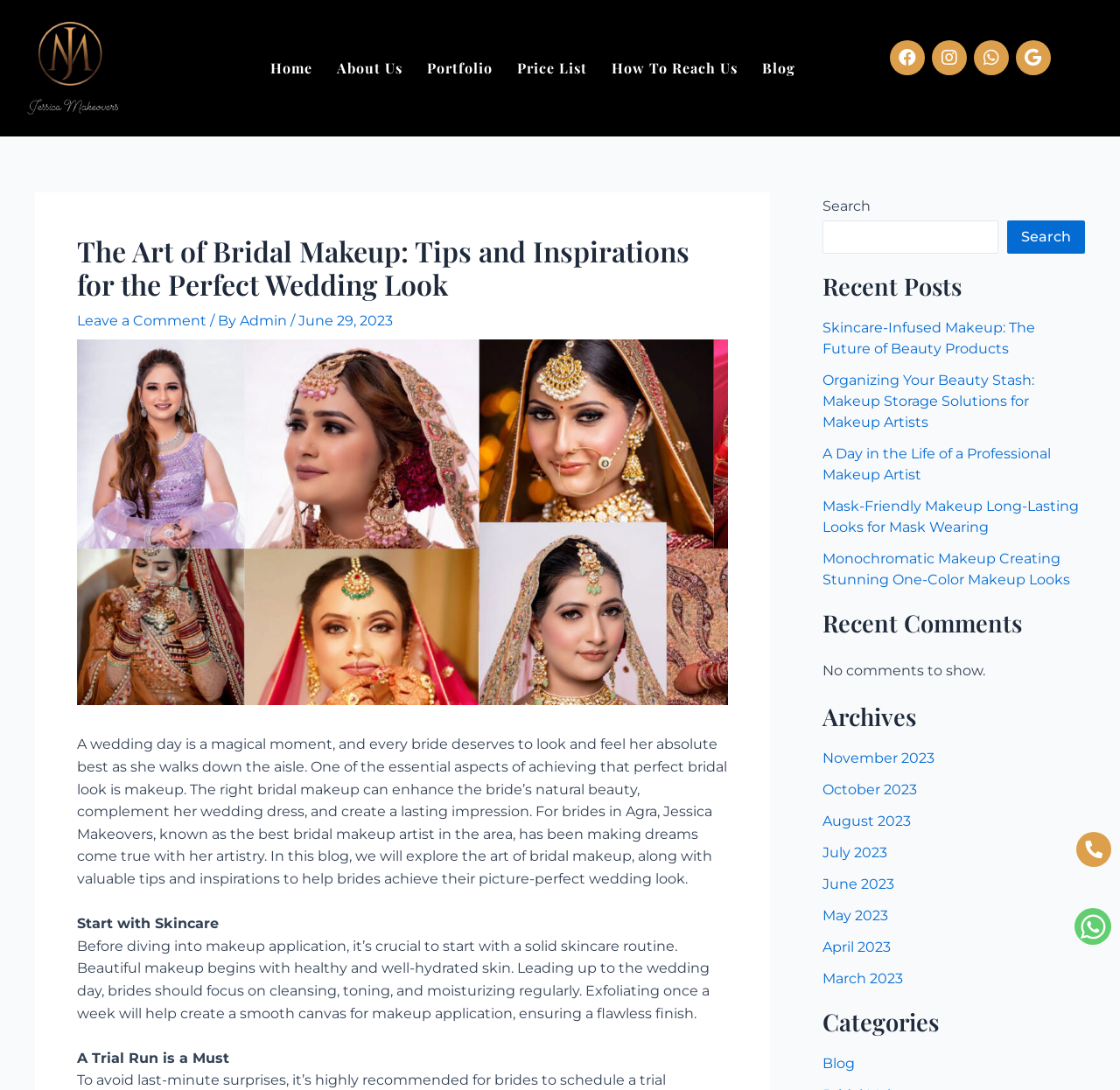What is the purpose of a trial run in bridal makeup?
Look at the screenshot and respond with a single word or phrase.

To ensure a flawless finish